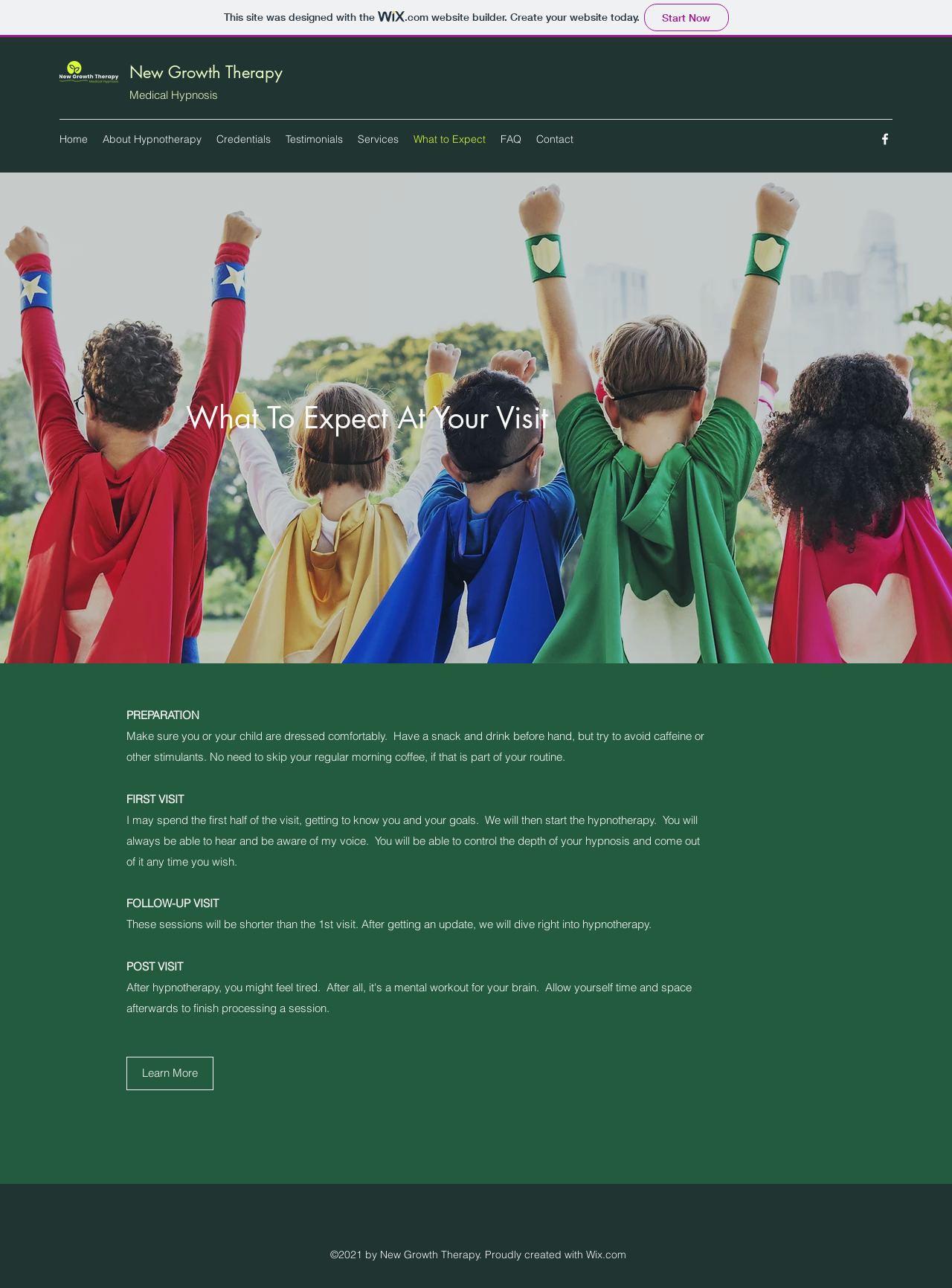Give a comprehensive overview of the webpage, including key elements.

The webpage is about preparation for a therapy session at New Growth Therapy. At the top, there is a link to the website builder Wix.com, accompanied by a small Wix logo. Below this, there is a navigation menu with links to various pages, including Home, About Hypnotherapy, Credentials, Testimonials, Services, What to Expect, FAQ, and Contact.

On the left side, there is a social media link to Facebook, represented by the Facebook logo. The main content of the page is divided into sections, starting with a large image of kids with capes, which takes up about half of the page.

The first section is headed "What To Expect At Your Visit" and provides information on preparation for the session, including dressing comfortably, having a snack, and avoiding caffeine. The text is divided into three subheadings: "PREPARATION", "FIRST VISIT", and "FOLLOW-UP VISIT", each describing what to expect during the respective stages of the therapy process.

The "FIRST VISIT" section explains that the therapist will spend time getting to know the client and their goals, followed by hypnotherapy. The "FOLLOW-UP VISIT" section mentions that these sessions will be shorter and will involve an update before proceeding with hypnotherapy.

At the bottom of the page, there is a "Learn More" link and a copyright notice stating "©2021 by New Growth Therapy. Proudly created with Wix.com".